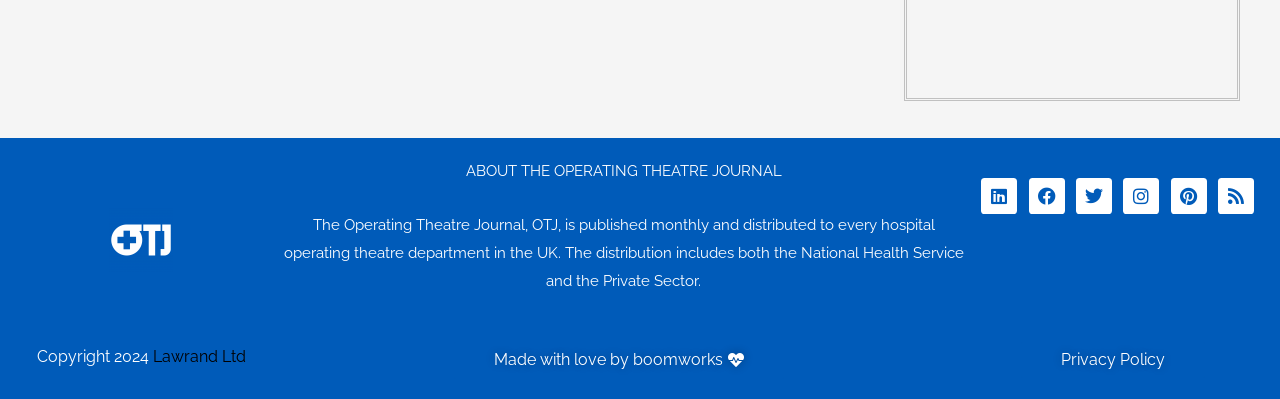Please identify the bounding box coordinates of the element on the webpage that should be clicked to follow this instruction: "Check the Privacy Policy". The bounding box coordinates should be given as four float numbers between 0 and 1, formatted as [left, top, right, bottom].

[0.798, 0.857, 0.942, 0.947]